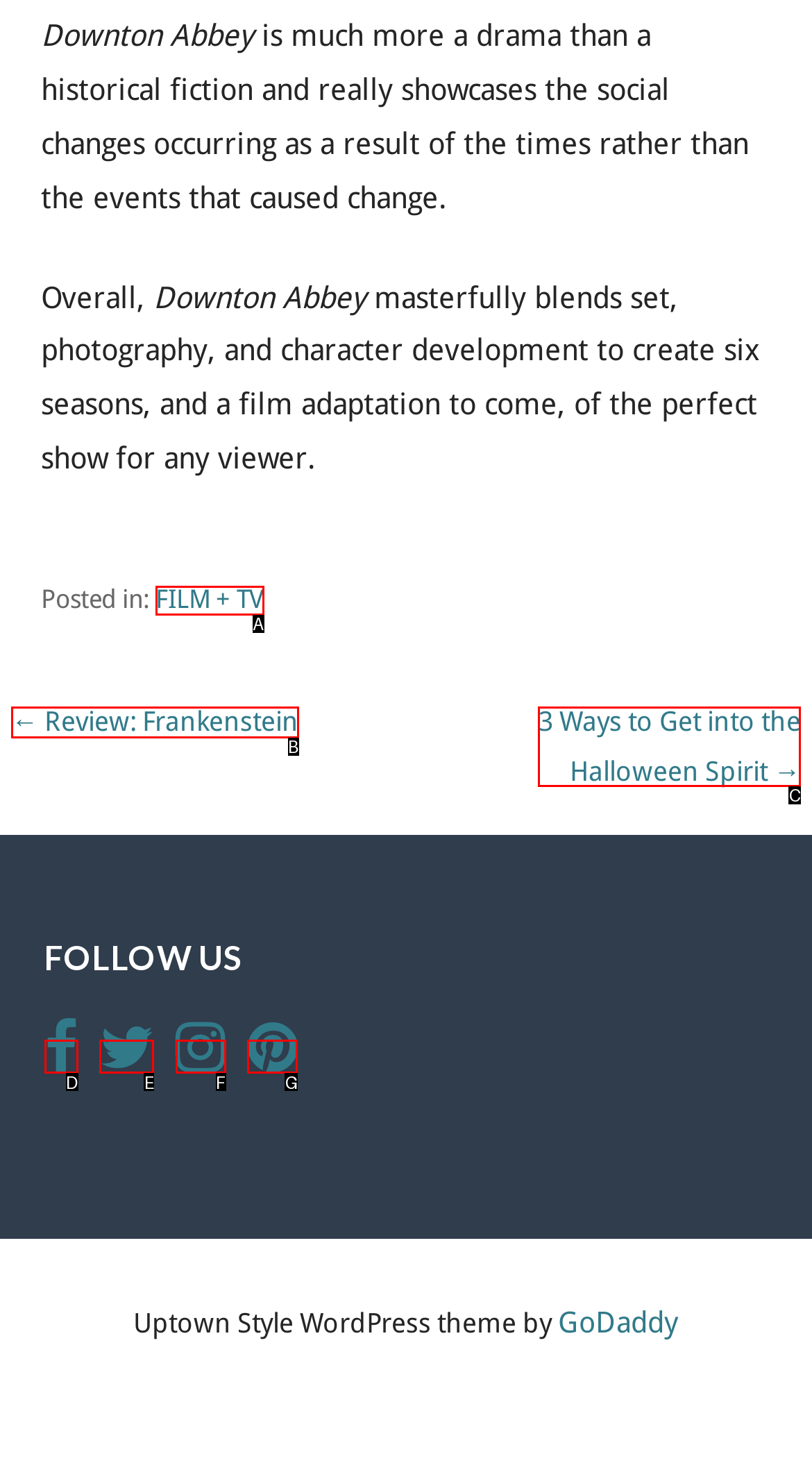Determine which option aligns with the description: FILM + TV. Provide the letter of the chosen option directly.

A